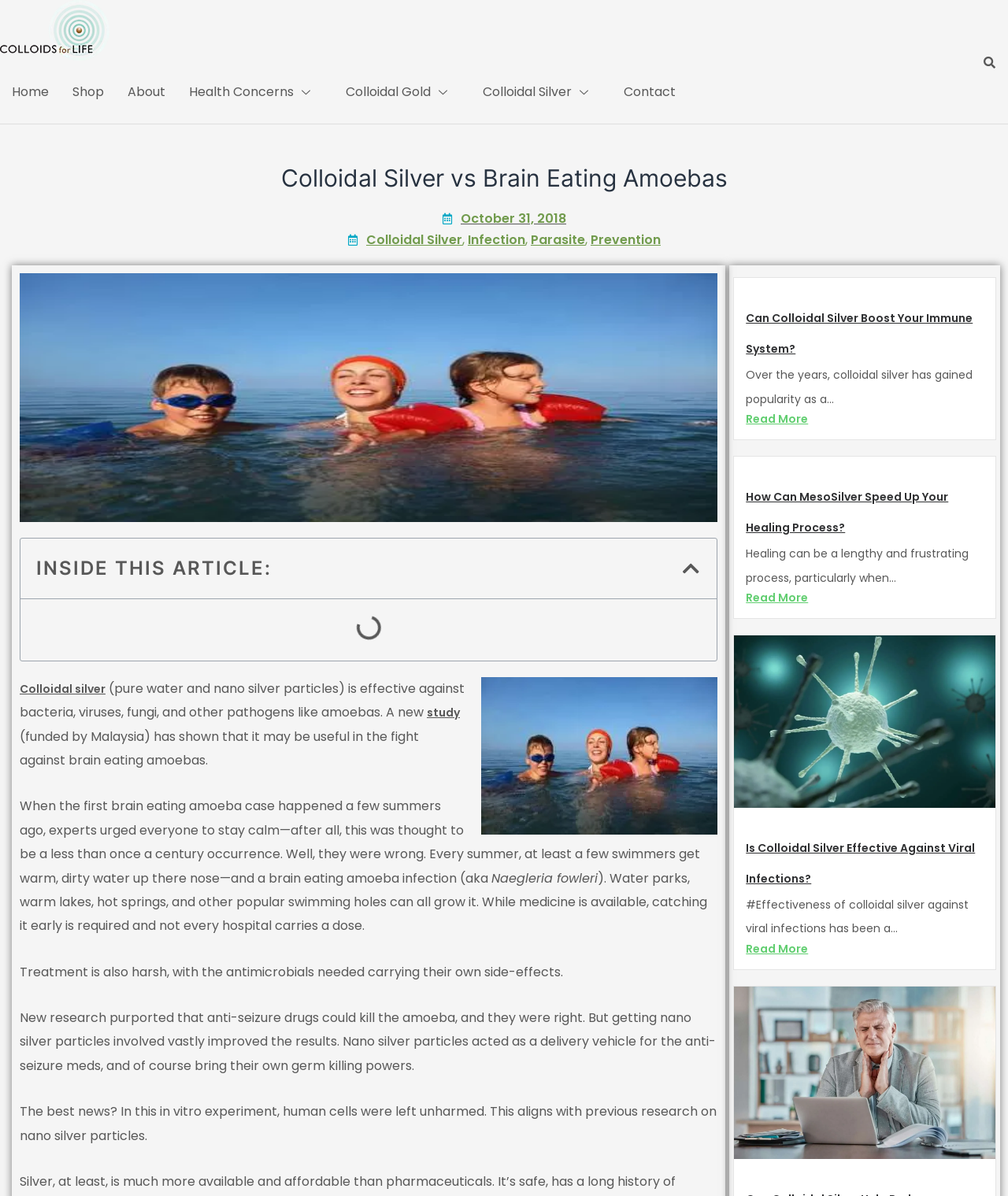Extract the bounding box coordinates for the HTML element that matches this description: "Read More". The coordinates should be four float numbers between 0 and 1, i.e., [left, top, right, bottom].

[0.74, 0.786, 0.976, 0.8]